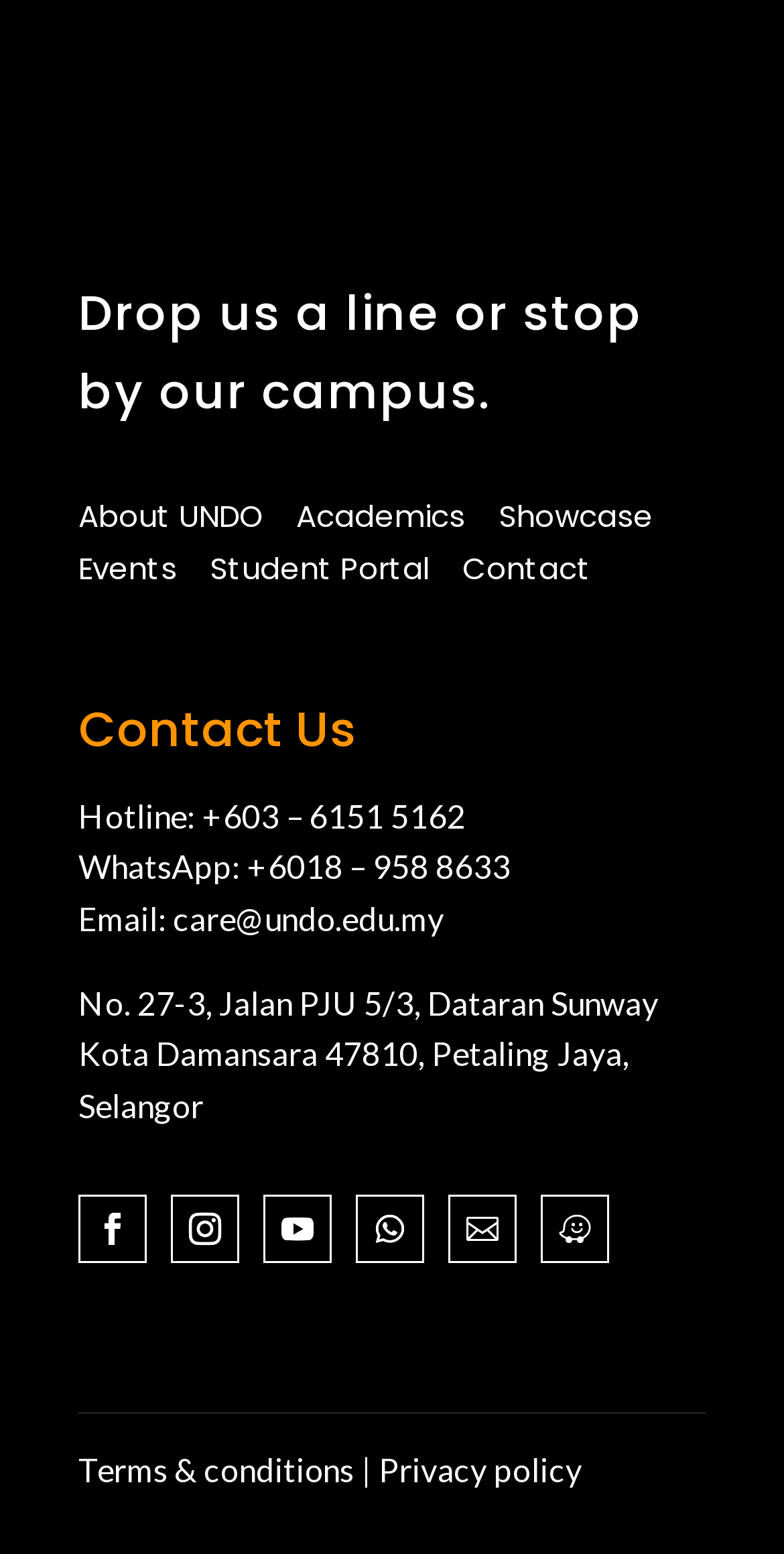What are the other links available in the top navigation bar?
Refer to the screenshot and respond with a concise word or phrase.

About UNDO, Academics, Showcase, Events, Student Portal, Contact